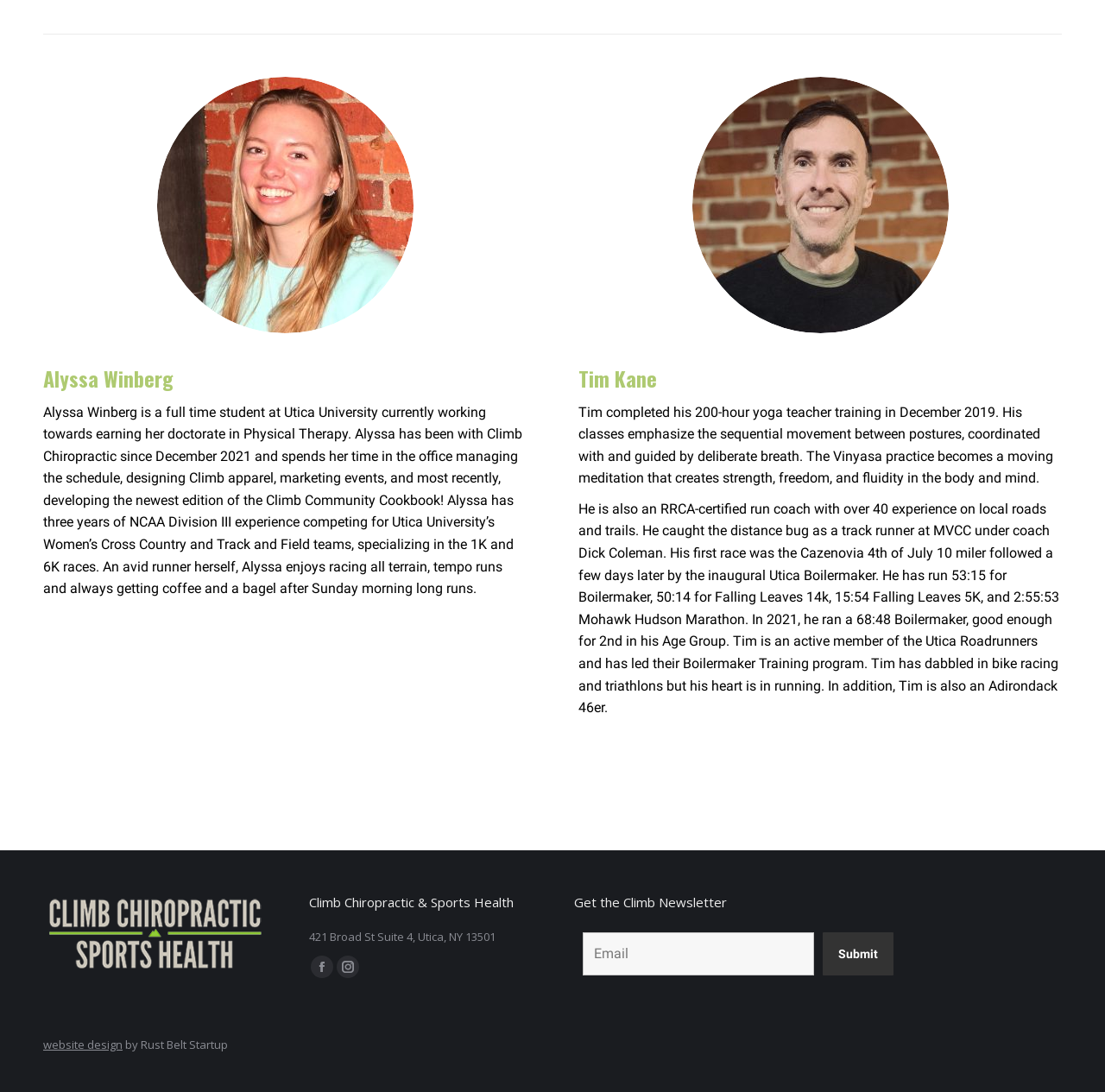Determine the bounding box coordinates for the UI element matching this description: "website design".

[0.039, 0.949, 0.111, 0.963]